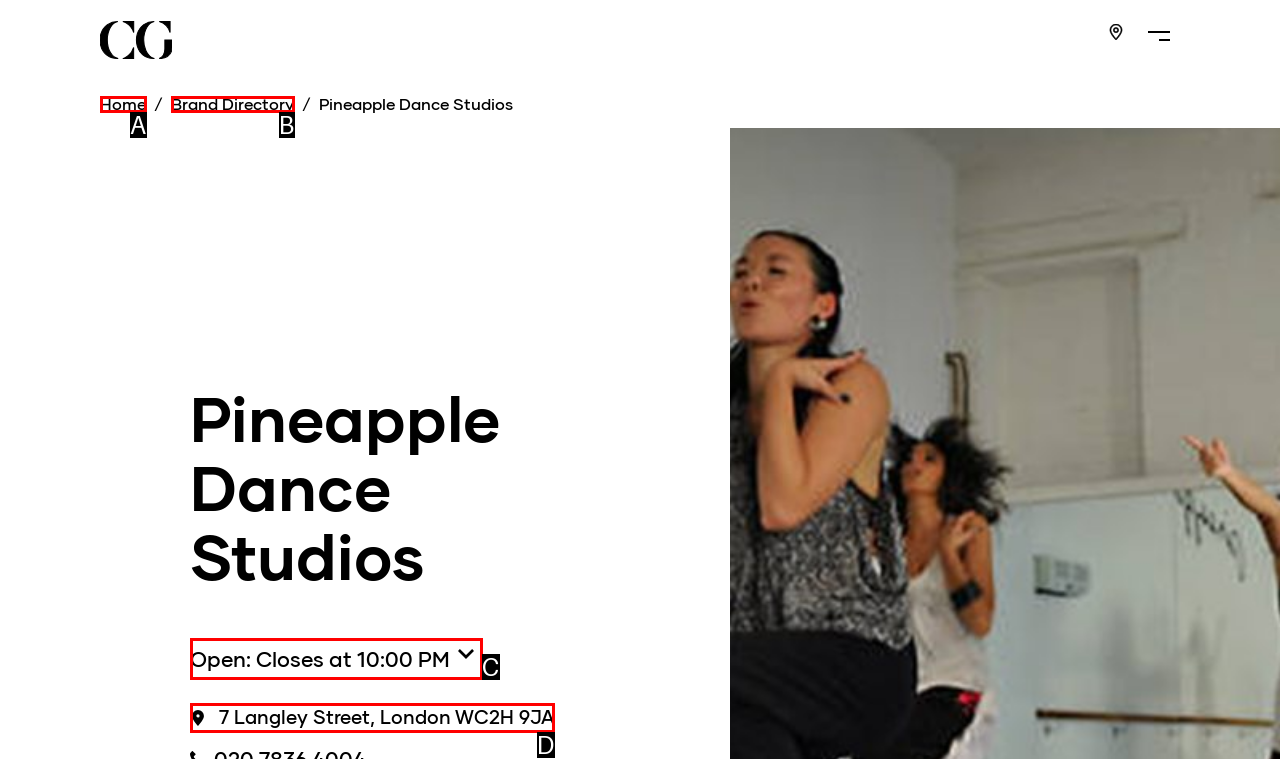Identify the option that best fits this description: Open: Closes at 10:00 PM
Answer with the appropriate letter directly.

C